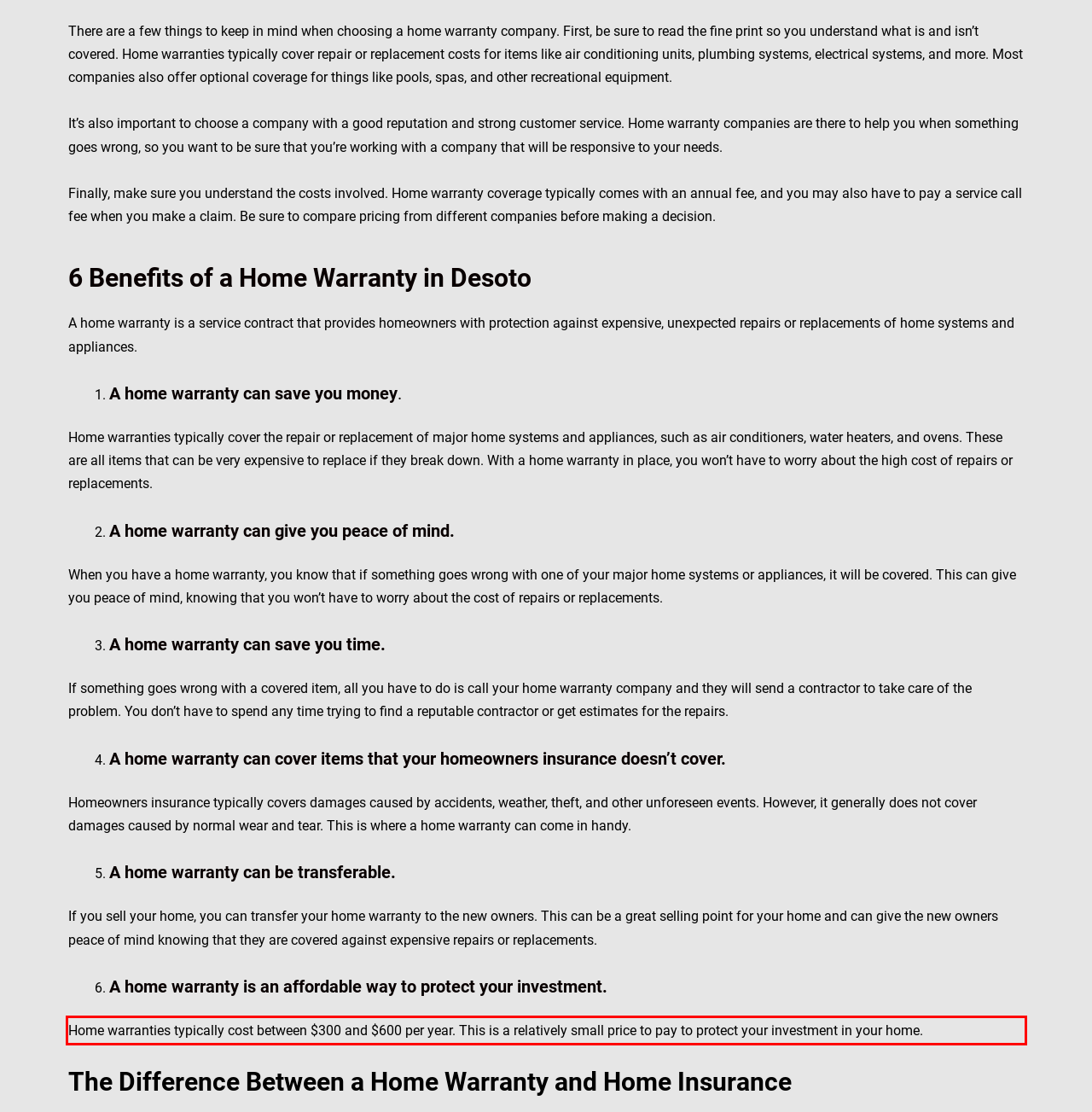The screenshot you have been given contains a UI element surrounded by a red rectangle. Use OCR to read and extract the text inside this red rectangle.

Home warranties typically cost between $300 and $600 per year. This is a relatively small price to pay to protect your investment in your home.